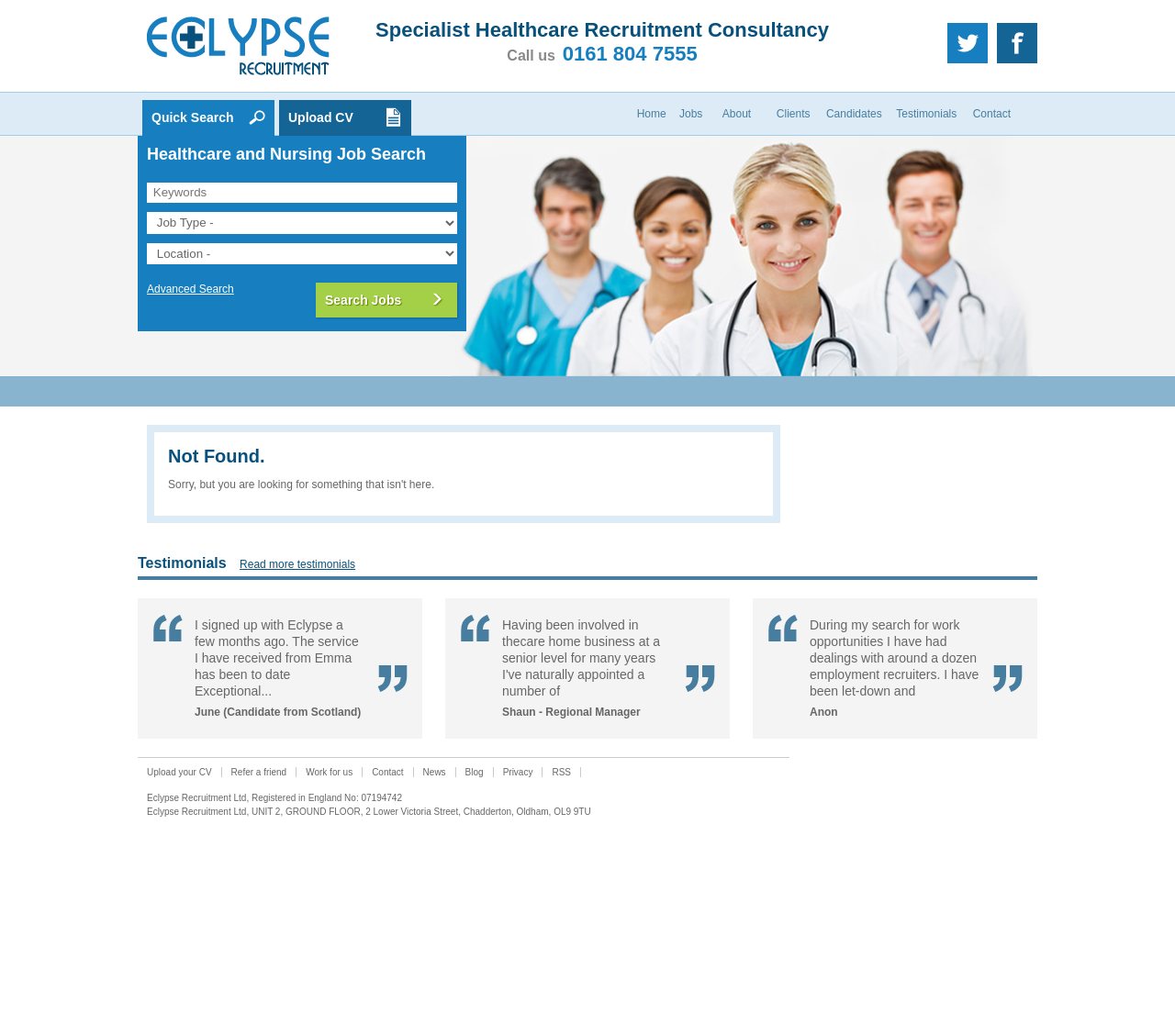Using the information in the image, could you please answer the following question in detail:
What is the address of Eclypse Recruitment Ltd?

The address of Eclypse Recruitment Ltd can be found at the bottom of the webpage, where it is written as part of the company's registration information. The address is a static text element, indicating that it is a fixed piece of information about the company.